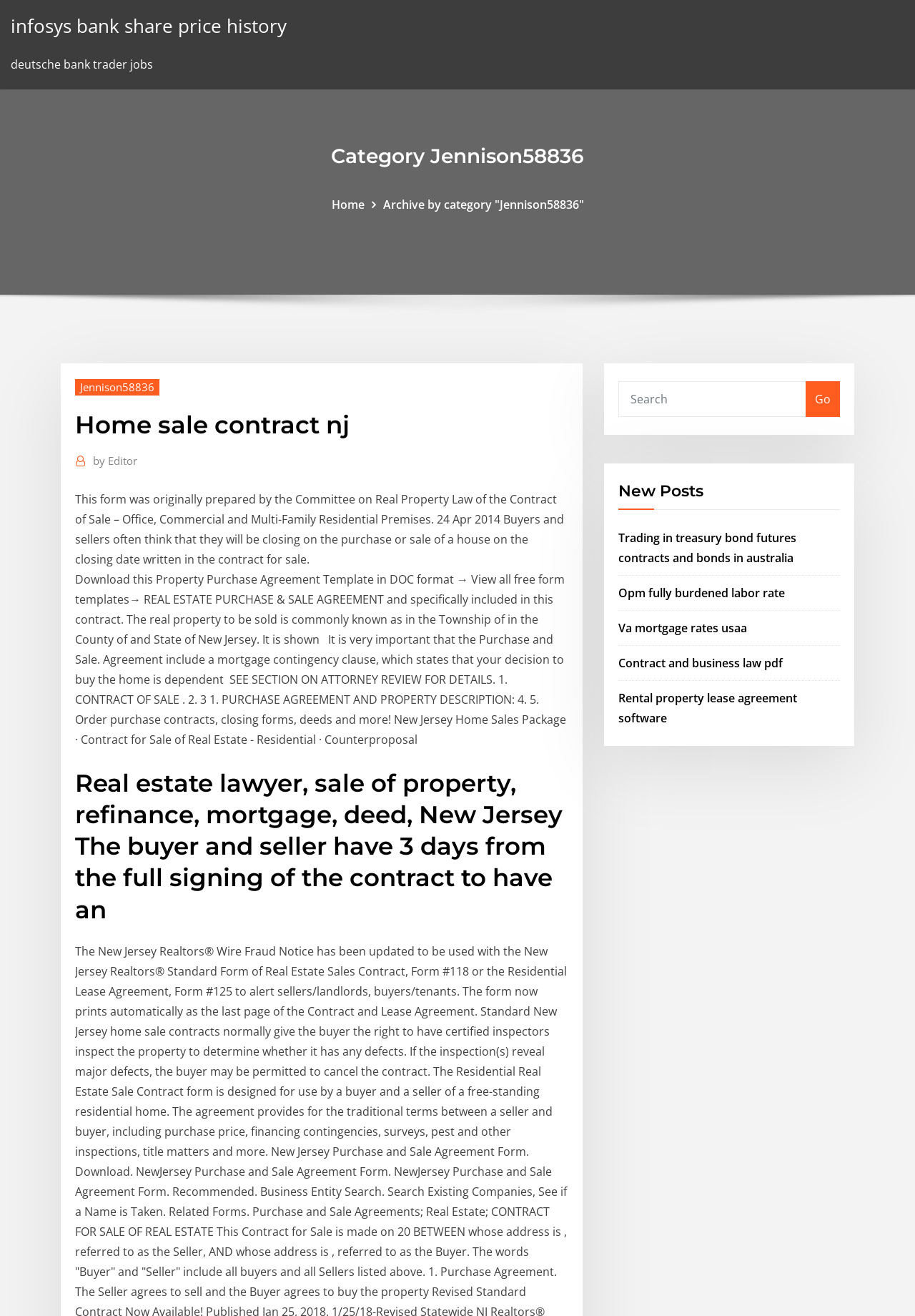Please specify the bounding box coordinates of the element that should be clicked to execute the given instruction: 'Click on 'Go''. Ensure the coordinates are four float numbers between 0 and 1, expressed as [left, top, right, bottom].

[0.88, 0.29, 0.918, 0.317]